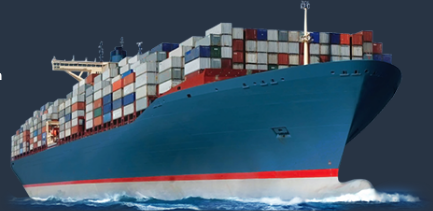Provide a thorough description of the image.

The image features a large cargo ship prominently displaying its vibrant blue hull and stacked containers of various colors. The ship is depicted navigating through water, creating a dynamic sense of movement. This visual representation aligns with the focus of IMC Ventures on the maritime and logistics sectors, emphasizing their commitment to sustainable practices that aim for positive environmental and social impacts. The imagery reflects the organization's role in fostering innovation and operational synergies within these industries, highlighting the importance of shipping and logistics in modern commerce.